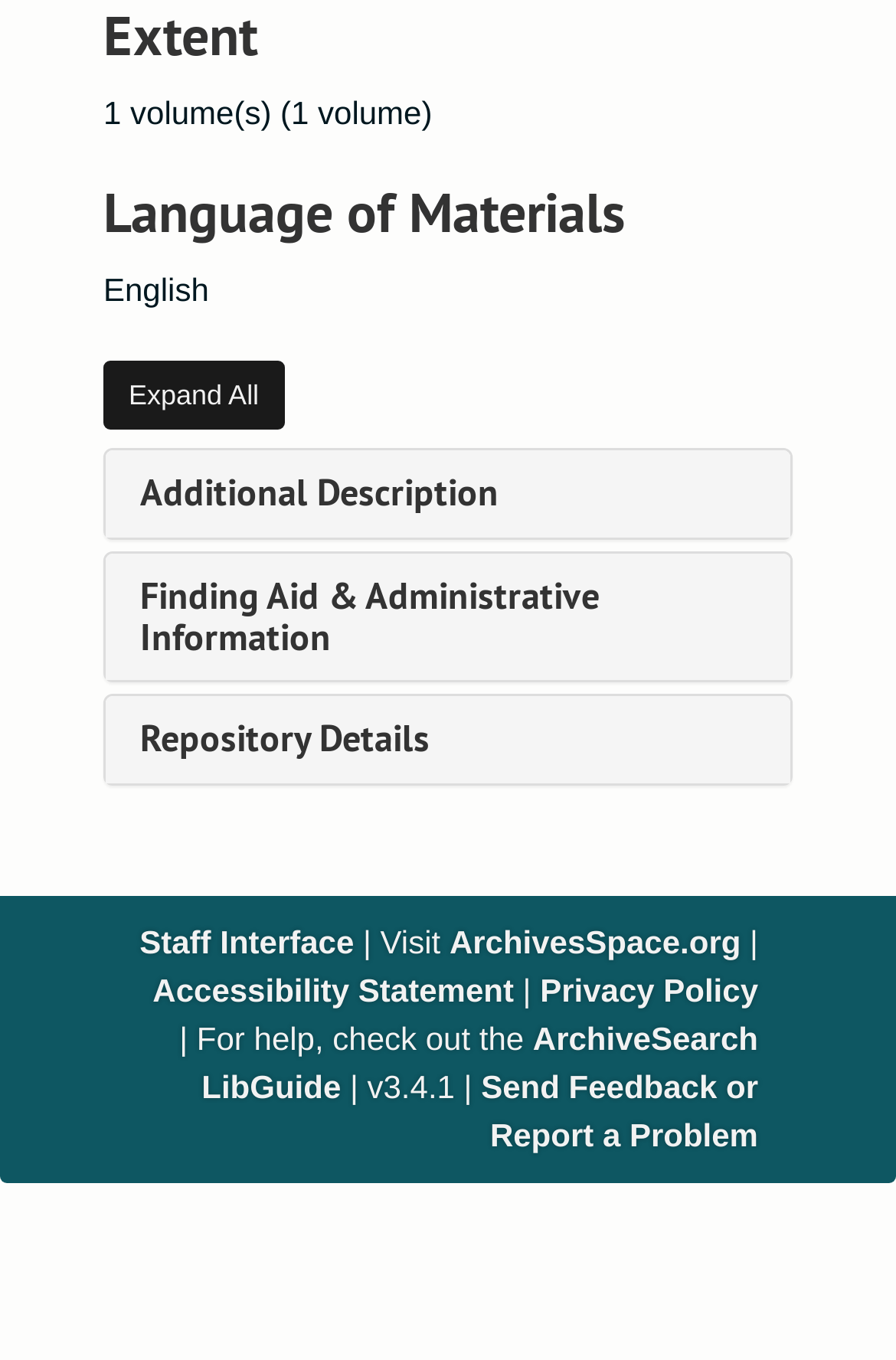How many volumes are there?
Please answer the question as detailed as possible based on the image.

The answer can be found in the 'Extent' section, where it is stated as '1 volume(s) (1 volume)'.